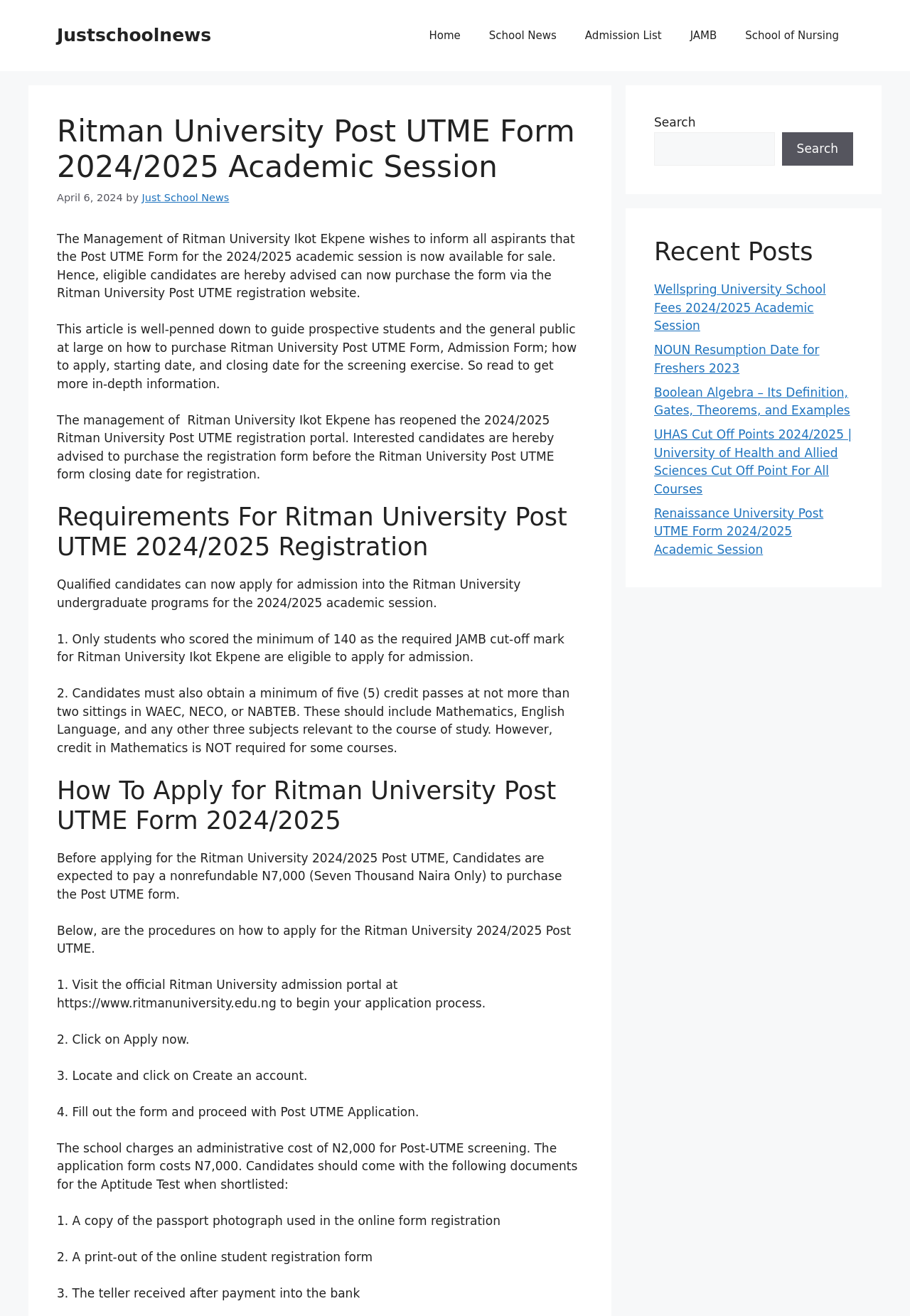Using the webpage screenshot and the element description School News, determine the bounding box coordinates. Specify the coordinates in the format (top-left x, top-left y, bottom-right x, bottom-right y) with values ranging from 0 to 1.

[0.522, 0.011, 0.627, 0.043]